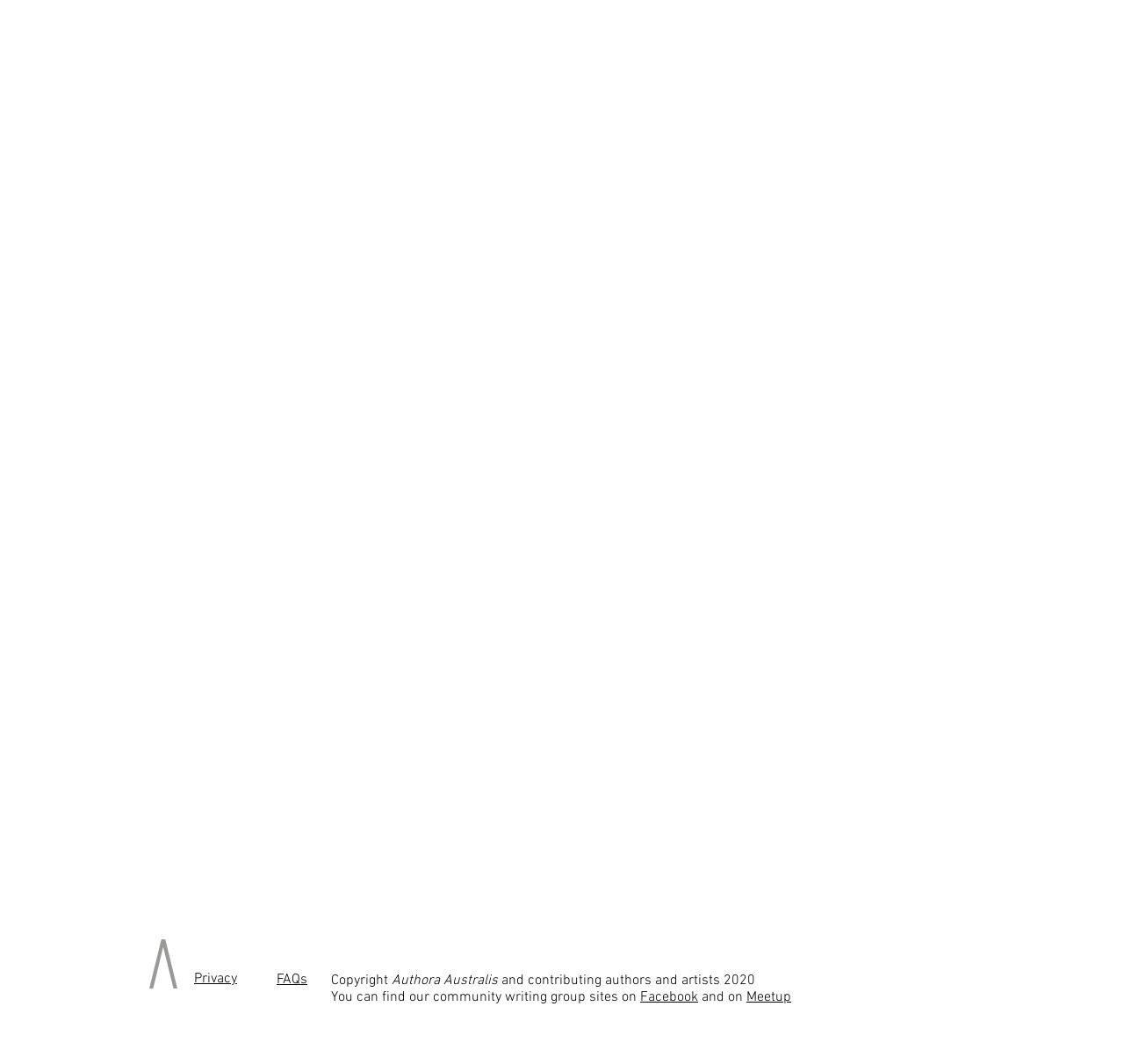Respond to the following question using a concise word or phrase: 
What is the purpose of the community writing group?

Not specified